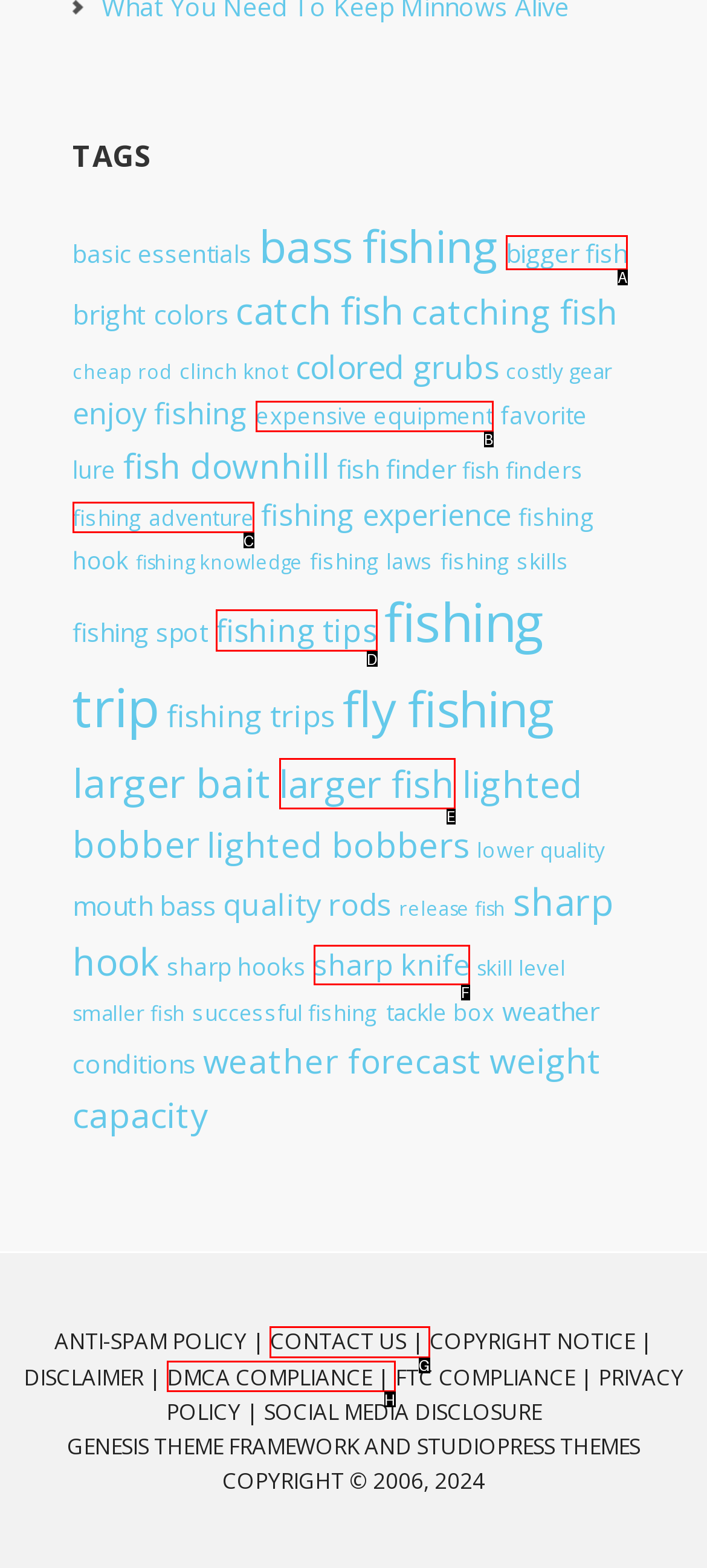Identify the HTML element to click to fulfill this task: go to 'CONTACT US'
Answer with the letter from the given choices.

G